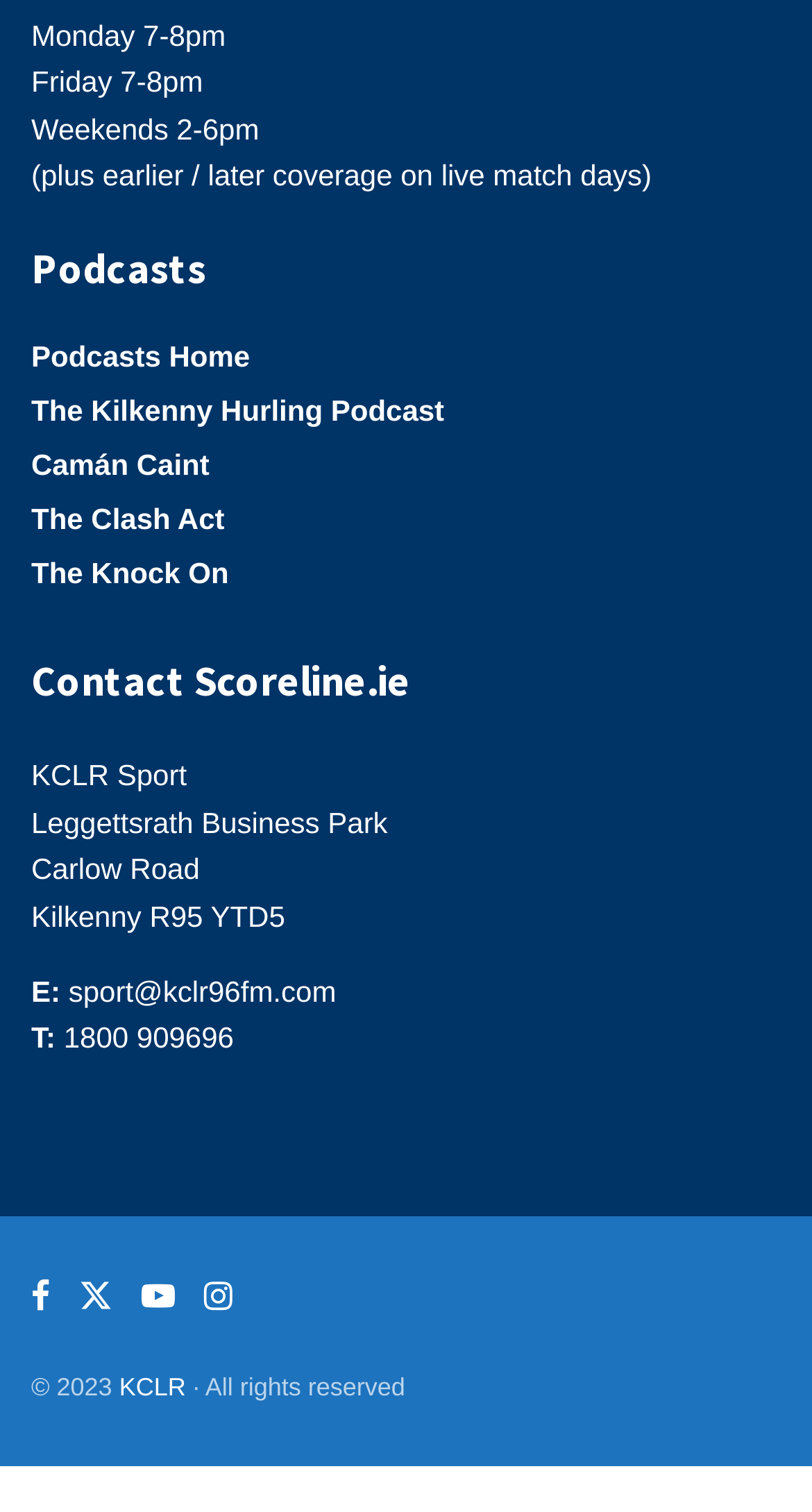What are the available social media platforms?
Please provide a full and detailed response to the question.

Based on the webpage, there are three social media platforms available, which are represented by the icons '', '', and ''.